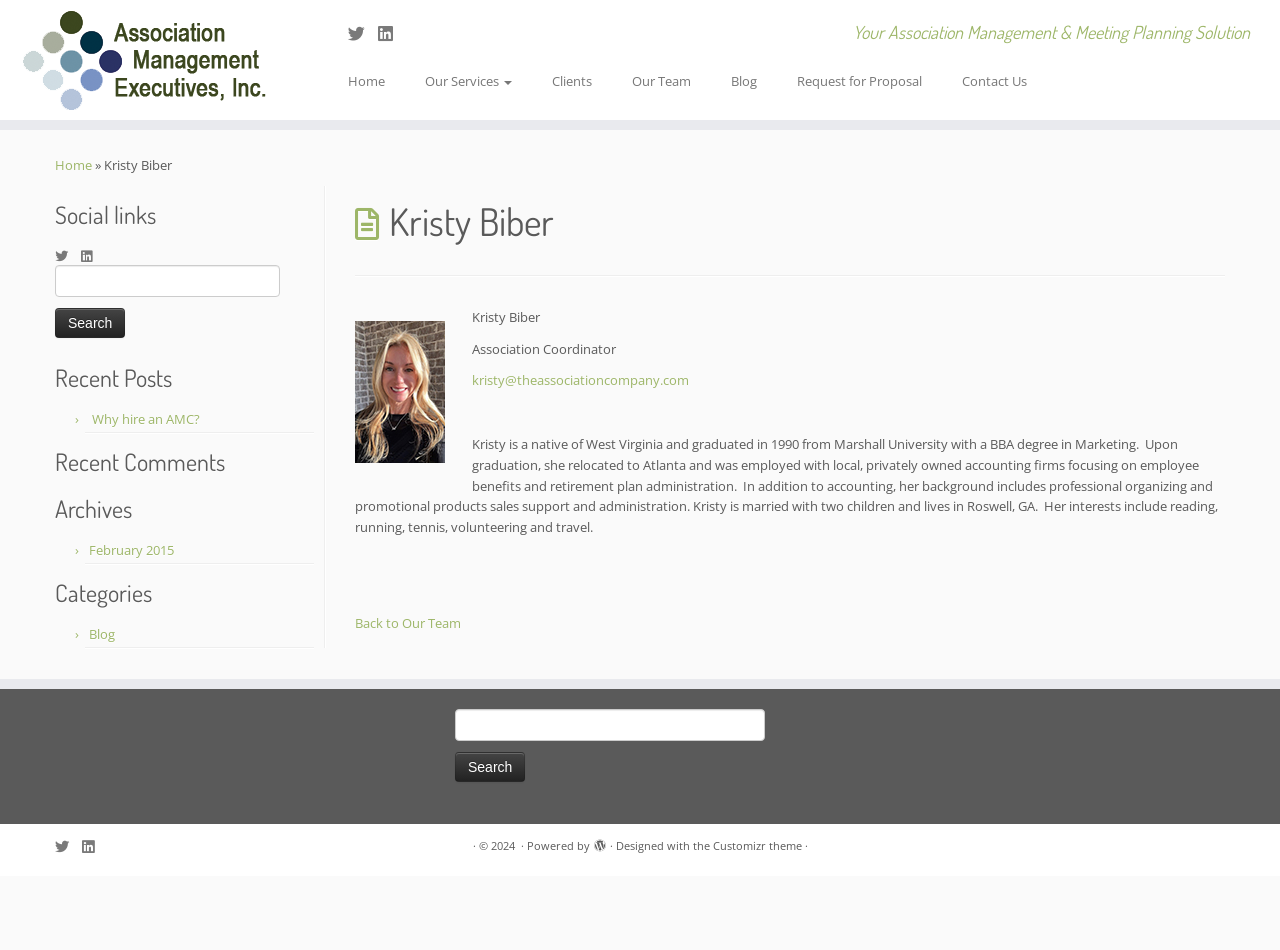Locate the bounding box coordinates of the element that should be clicked to execute the following instruction: "Read recent posts".

[0.072, 0.431, 0.156, 0.45]